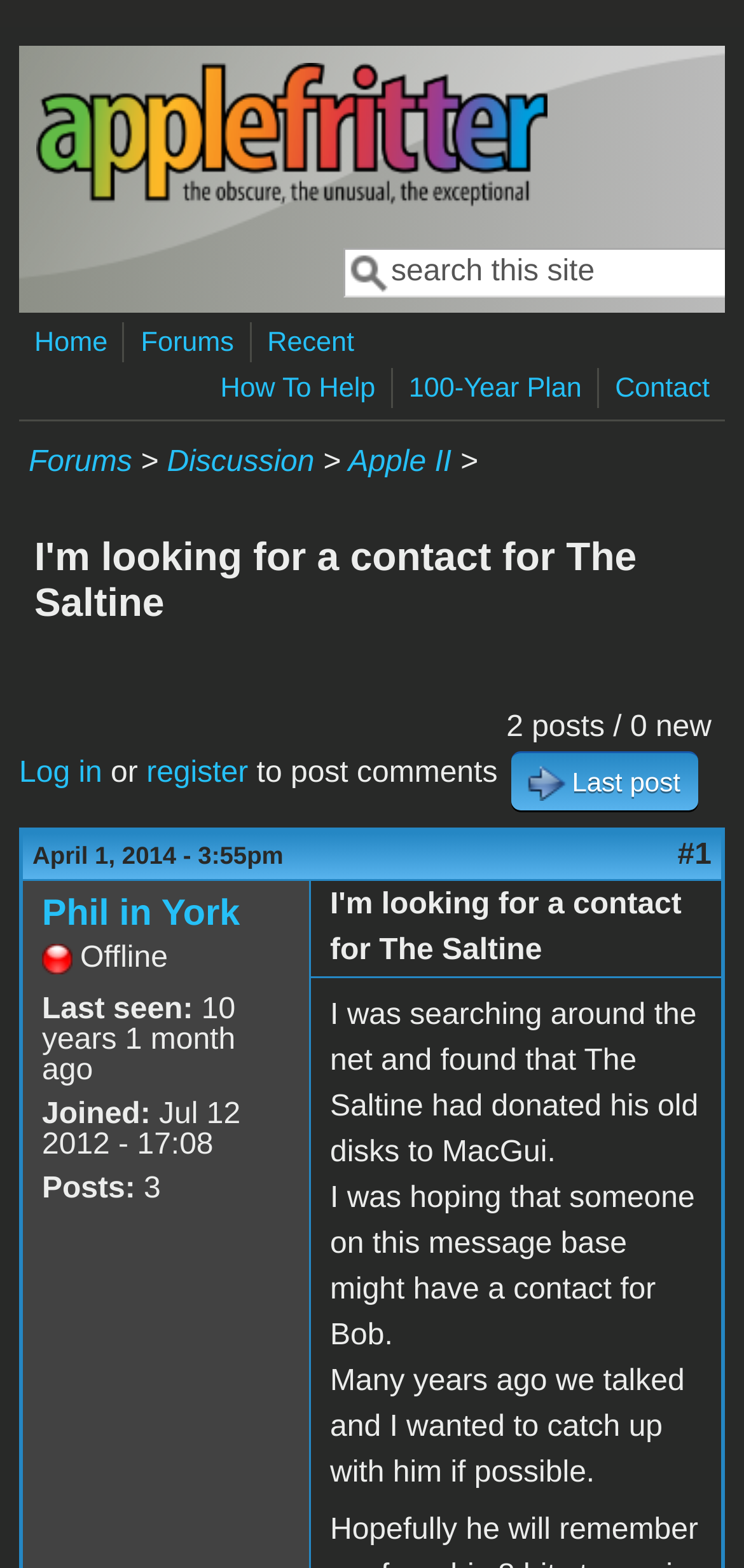Please locate the clickable area by providing the bounding box coordinates to follow this instruction: "Click on 'Log in'".

[0.026, 0.483, 0.137, 0.503]